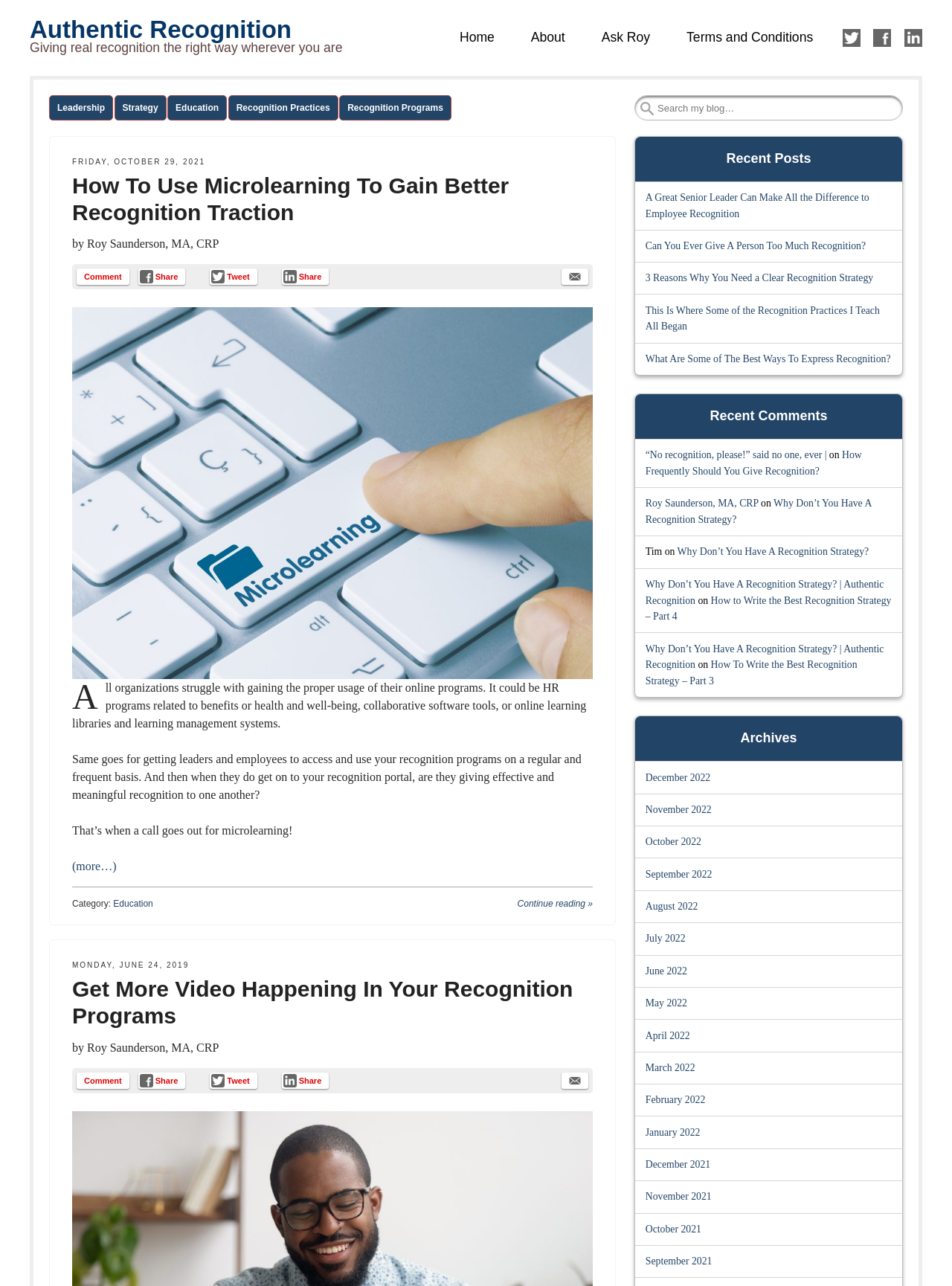Please analyze the image and provide a thorough answer to the question:
What is the main topic of this webpage?

Based on the webpage's structure and content, it appears to be focused on recognition, with headings and links related to recognition practices, leadership, and education.